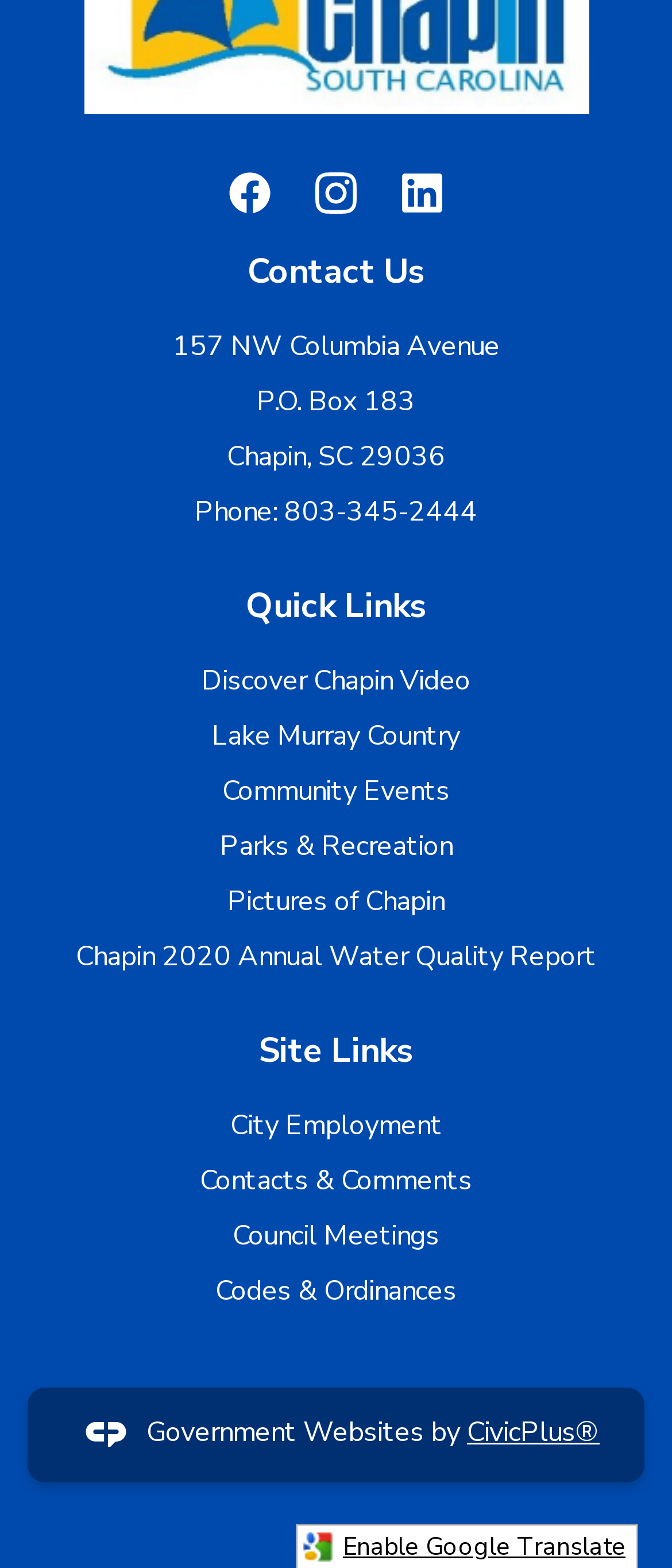Based on the image, please respond to the question with as much detail as possible:
How many quick links are available?

The webpage has six quick links, namely 'Discover Chapin Video', 'Lake Murray Country', 'Community Events', 'Parks & Recreation', 'Pictures of Chapin', and 'Chapin 2020 Annual Water Quality Report', which are located in the 'Quick Links' section.